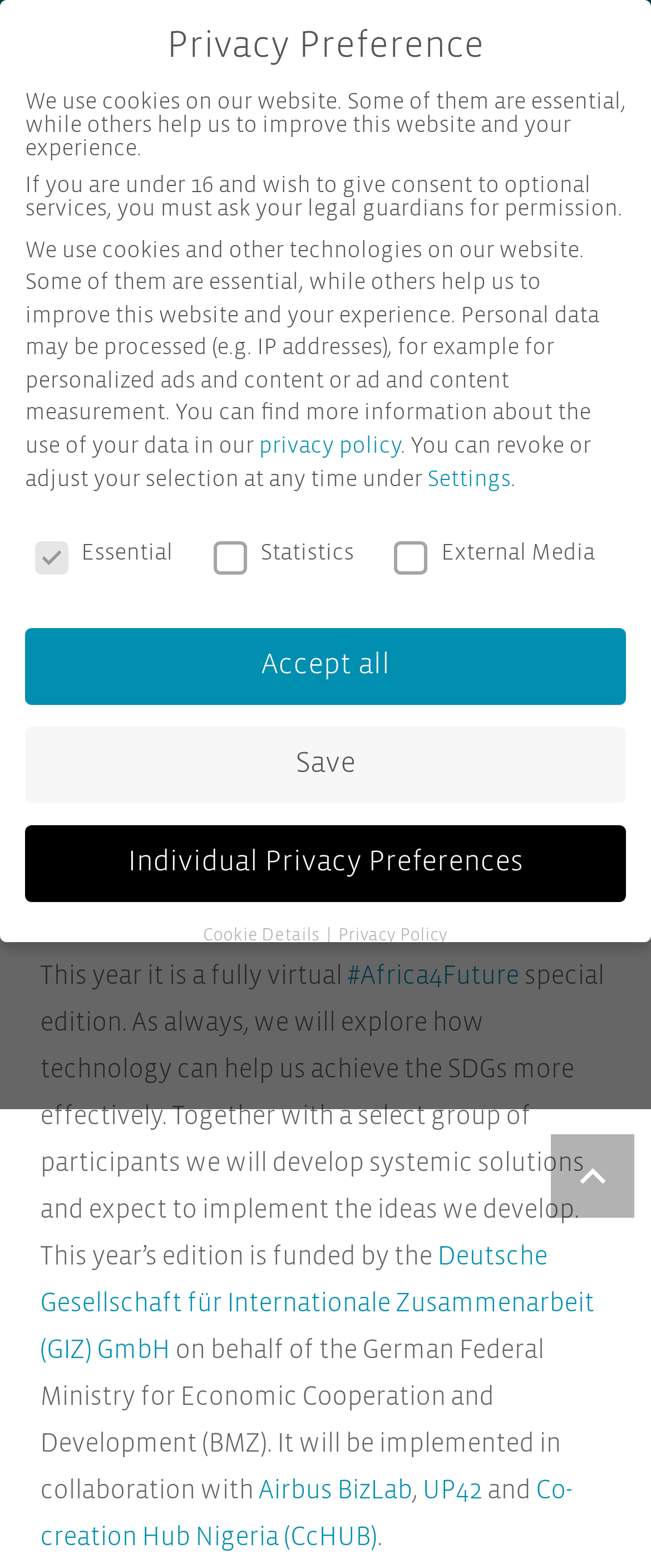Please find the bounding box coordinates in the format (top-left x, top-left y, bottom-right x, bottom-right y) for the given element description. Ensure the coordinates are floating point numbers between 0 and 1. Description: Back

[0.471, 0.951, 0.529, 0.962]